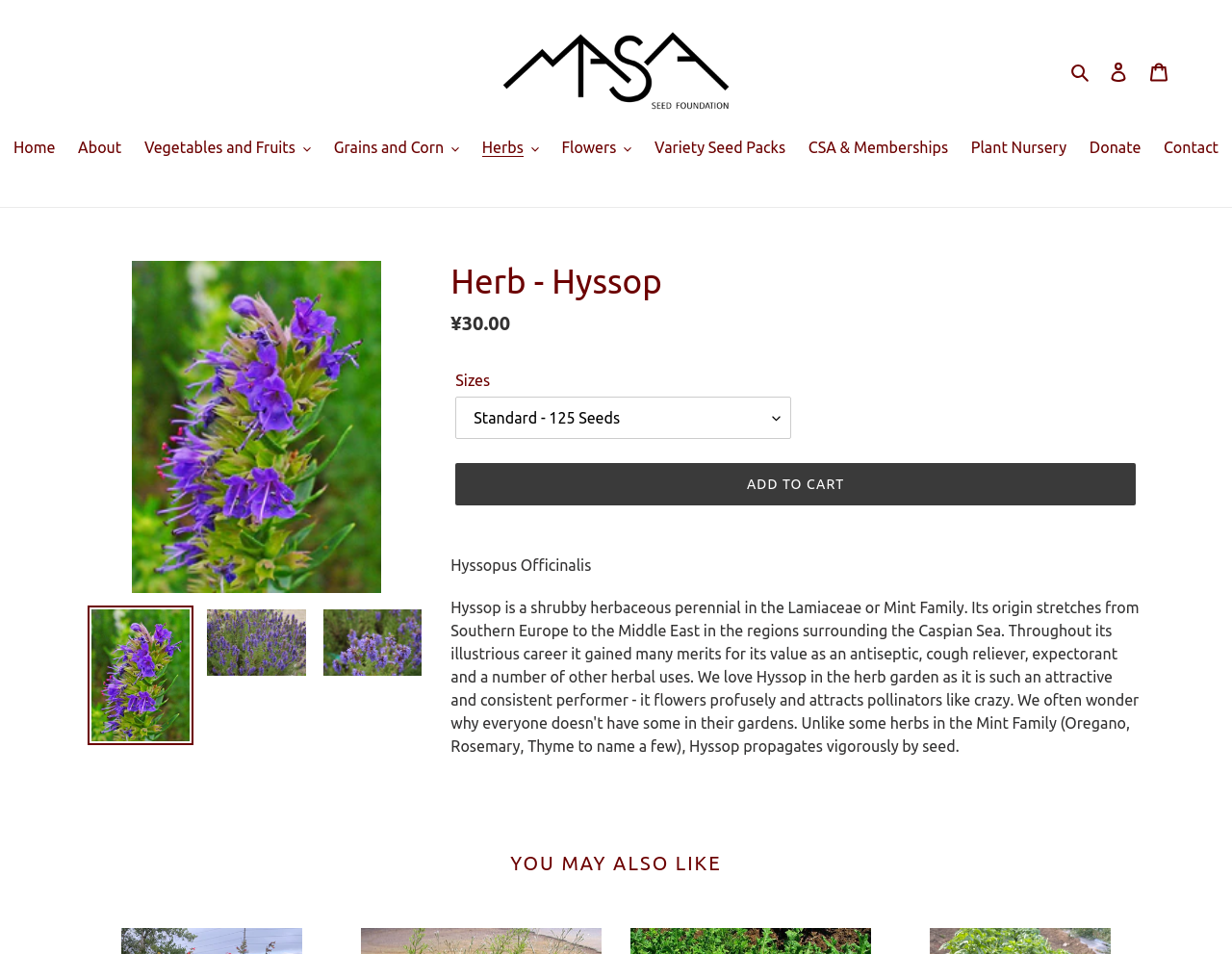How many images of the herb are available?
Please provide a detailed and comprehensive answer to the question.

There are three links with the text 'Load image into Gallery viewer, Herb - Hyssop' which suggest that there are three images of the herb available to view.